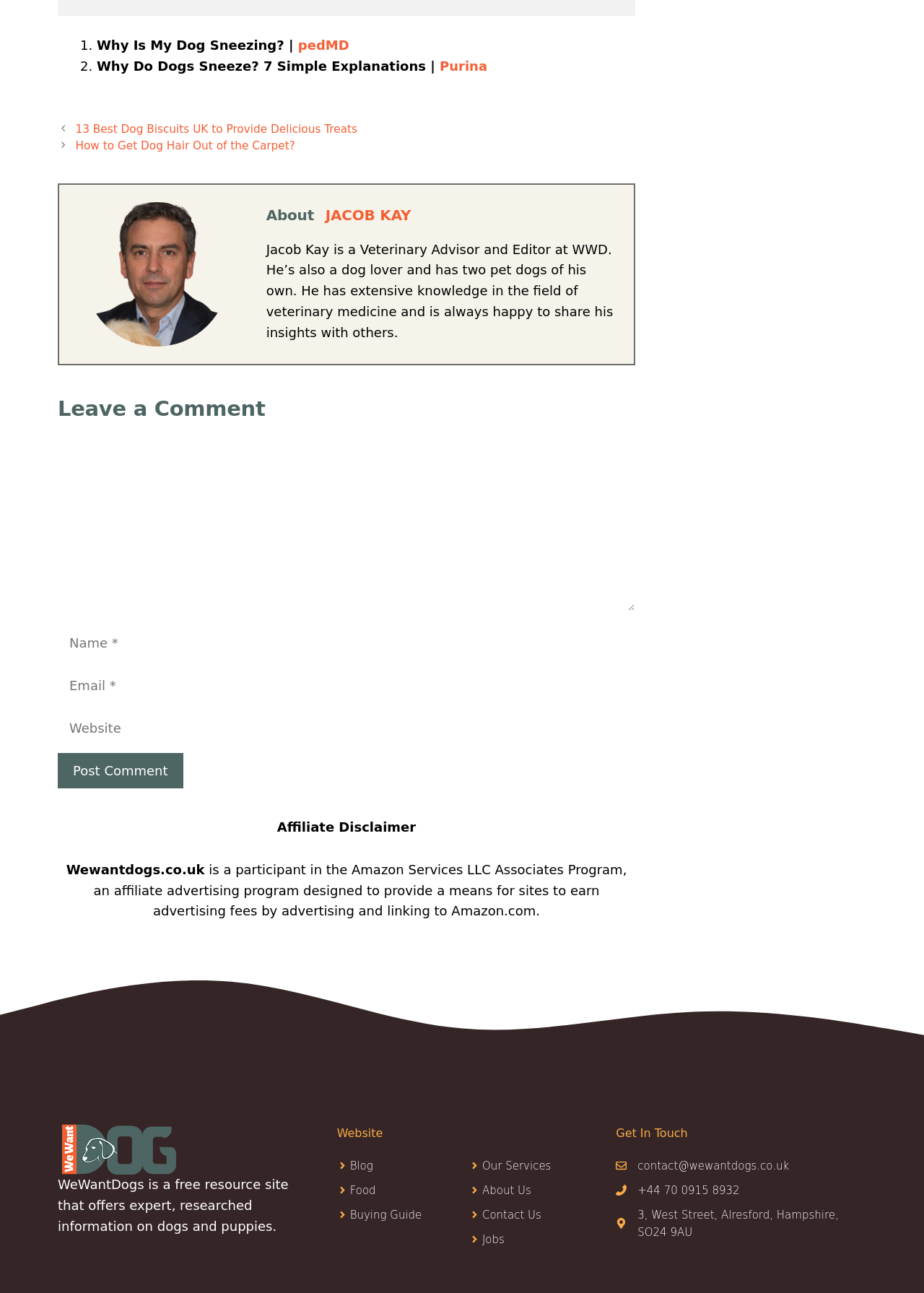Could you indicate the bounding box coordinates of the region to click in order to complete this instruction: "Click the 'Blog' link".

[0.379, 0.897, 0.404, 0.907]